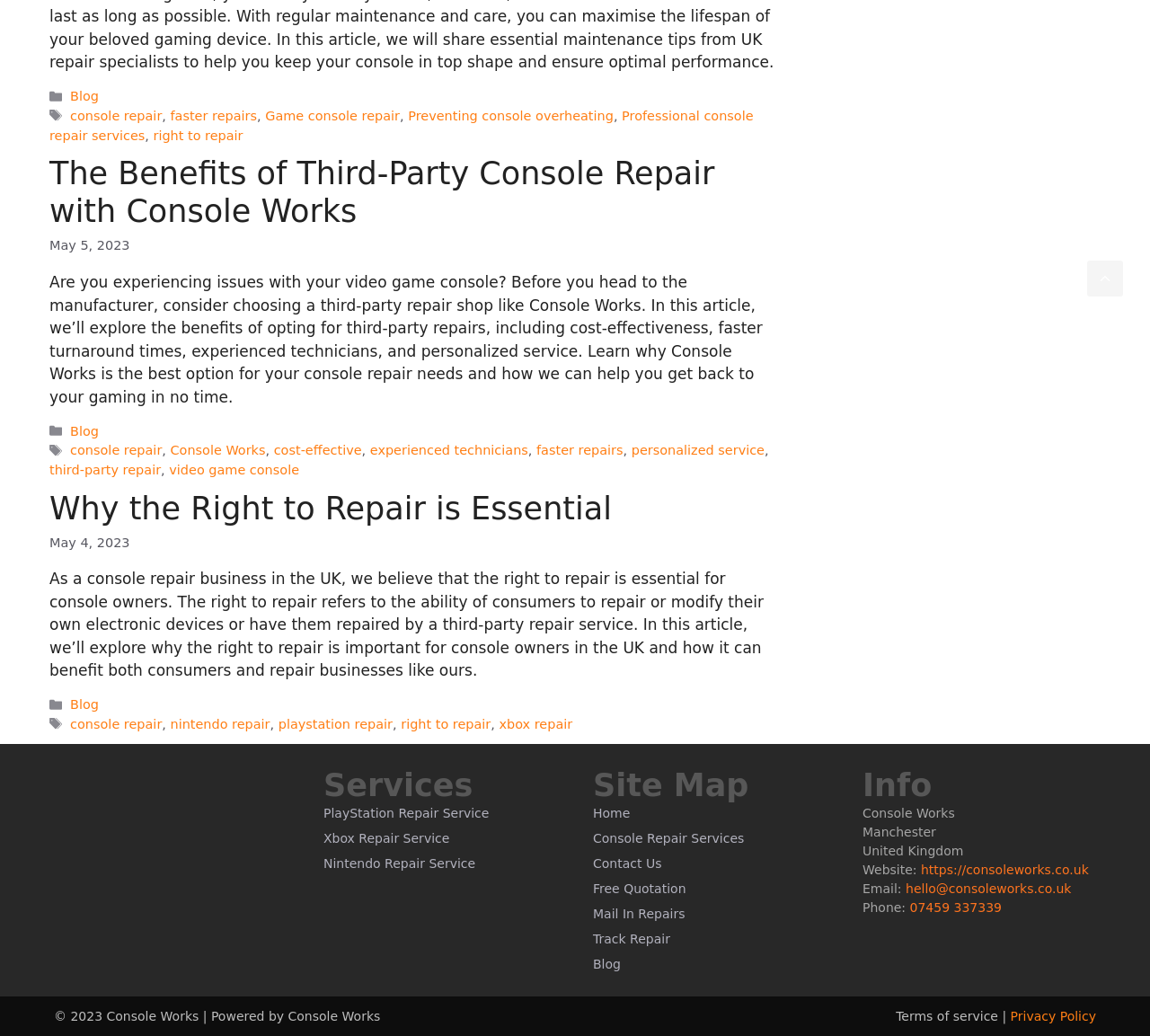Find the bounding box coordinates of the clickable region needed to perform the following instruction: "Click on the 'Blog' link". The coordinates should be provided as four float numbers between 0 and 1, i.e., [left, top, right, bottom].

[0.061, 0.086, 0.086, 0.1]